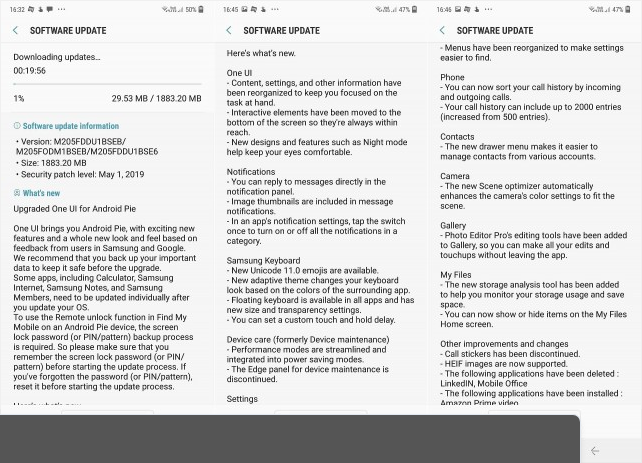Describe all the elements in the image extensively.

The image displays a software update interface for an Android device, specifically showcasing the Android 9 Pie update for the Samsung Galaxy M20 and M10. The left side of the screen details the download progress with a timer and information about the update size. Below this, there's a section labeled "What's new," which highlights several features of the new software, such as improved accessibility, new design features like Night mode, and updates to apps. 

The right side features two sections labeled "One UI" and "Notifications," elaborating on enhancements related to content settings, better notification management, and various app enhancements, including Samsung Keyboard. Key improvements are listed, like the introduction of Android 11.0 emoji and device care functionalities. 

Overall, the update aims to enhance the user experience with more intuitive settings, streamlined notifications, and improved app performance.